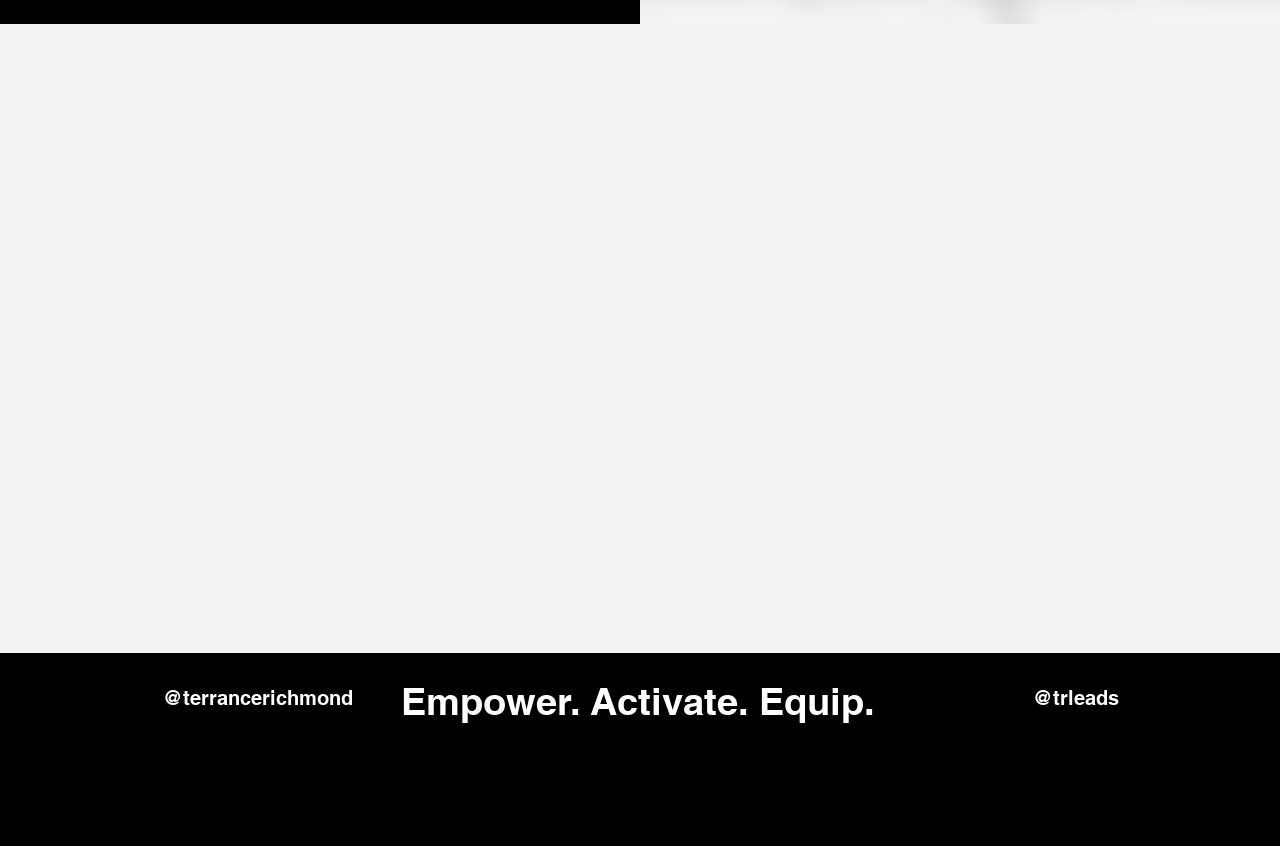Find and indicate the bounding box coordinates of the region you should select to follow the given instruction: "Visit YouTube".

[0.841, 0.846, 0.874, 0.895]